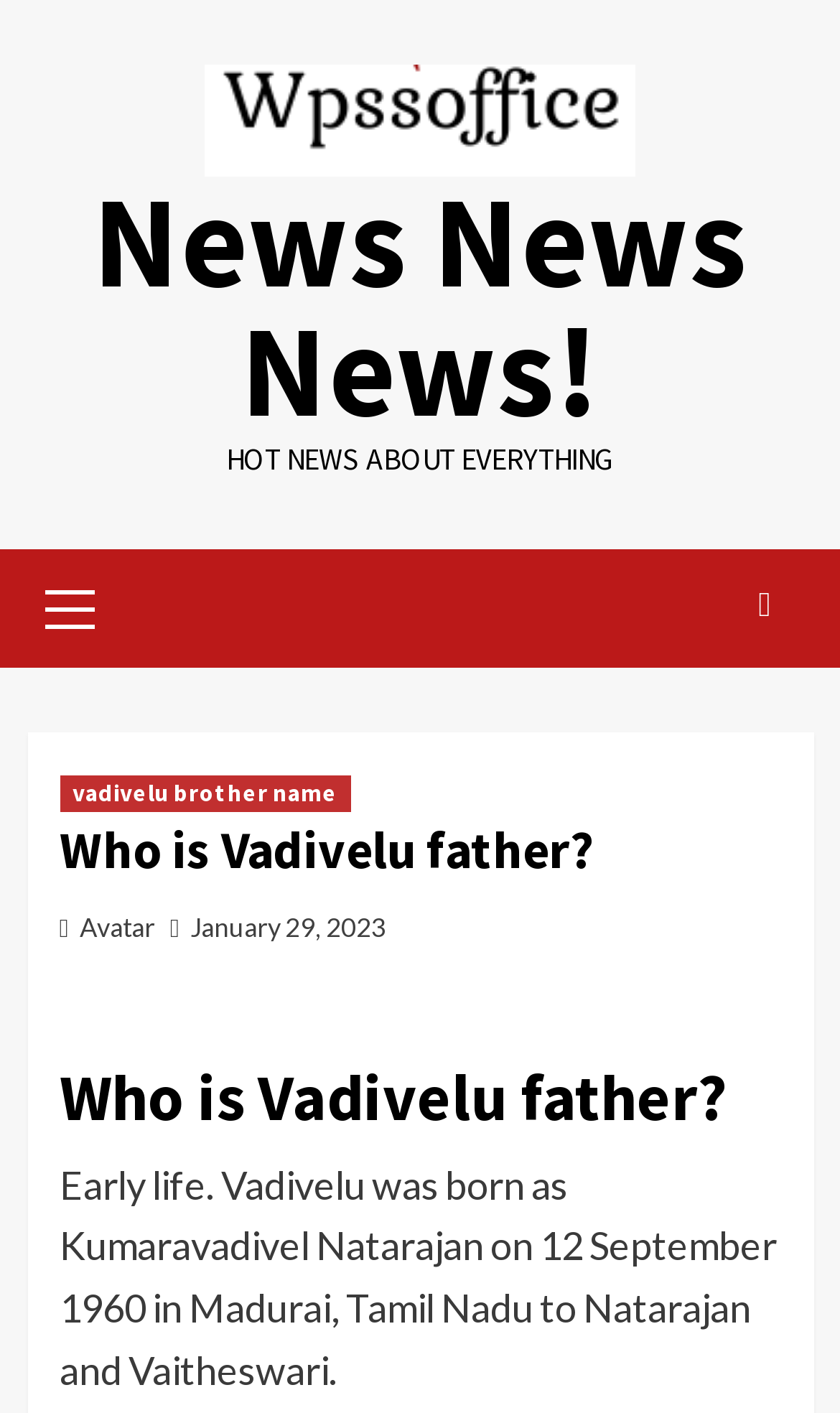What is the name of Vadivelu's mother?
Utilize the image to construct a detailed and well-explained answer.

The answer can be found in the paragraph of text that describes Vadivelu's early life, which states 'Vadivelu was born as Kumaravadivel Natarajan on 12 September 1960 in Madurai, Tamil Nadu to Natarajan and Vaitheswari.'